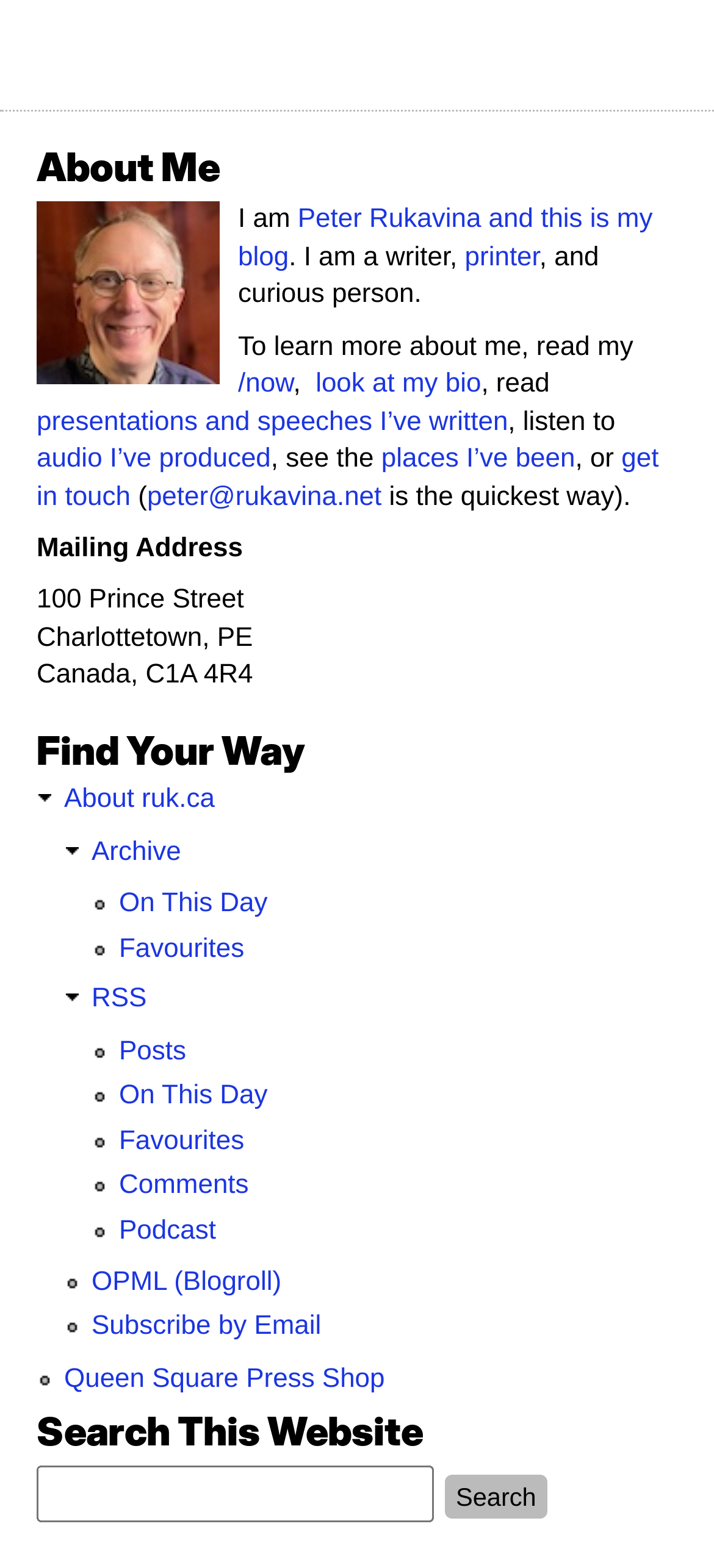Provide the bounding box coordinates of the area you need to click to execute the following instruction: "search this website".

[0.051, 0.901, 0.949, 0.925]